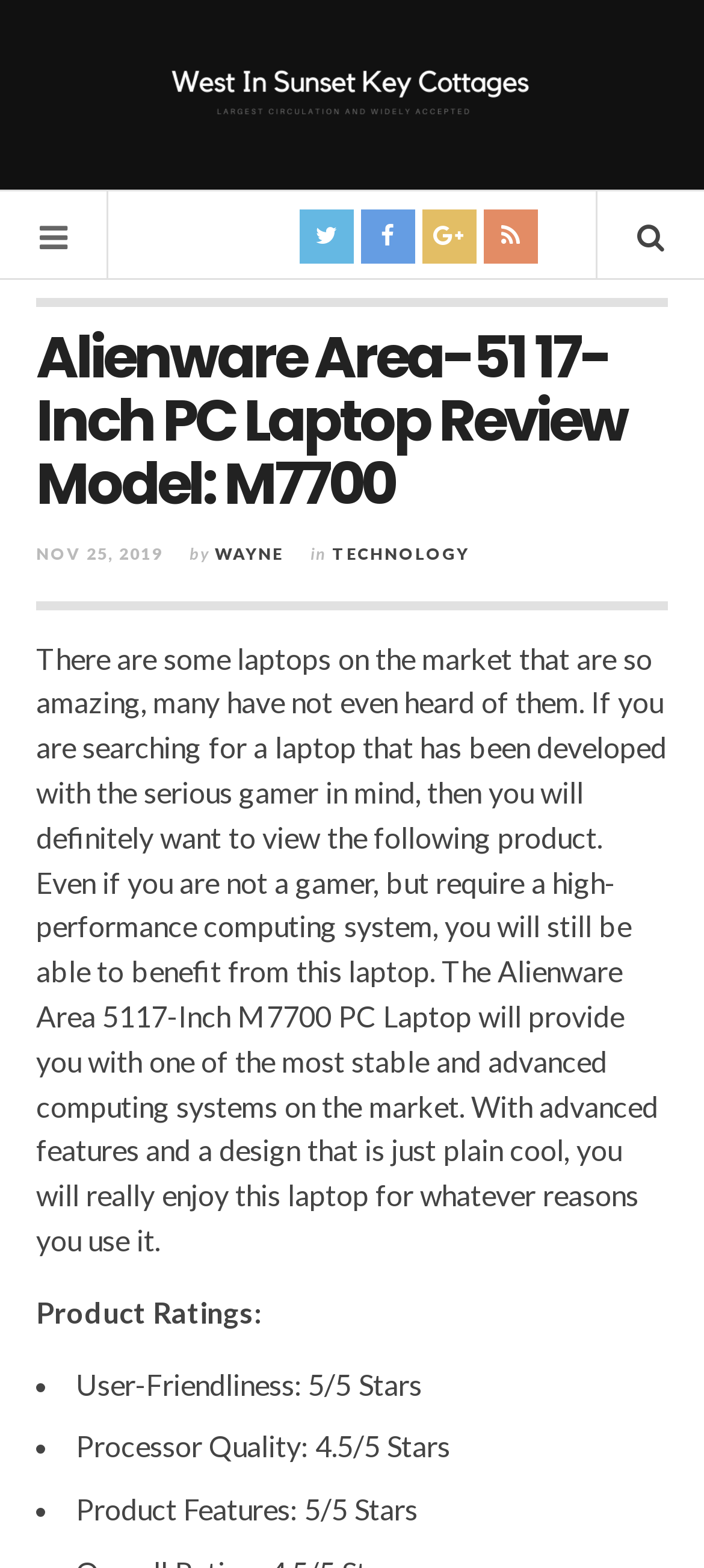Provide an in-depth caption for the elements present on the webpage.

This webpage is a review of the Alienware Area-51 17-Inch PC Laptop Model: M7700. At the top left, there is a link to "West In Sunset Key Cottages" accompanied by an image. On the top right, there are five social media links represented by icons. Below the social media links, the title "Alienware Area-51 17-Inch PC Laptop Review Model: M7700" is prominently displayed.

Under the title, there is a header section that includes the date "NOV 25, 2019", the author "WAYNE", and a category "TECHNOLOGY". The main content of the review is a lengthy paragraph that describes the laptop's features and benefits, highlighting its suitability for gamers and those who require high-performance computing systems.

Further down, there is a section titled "Product Ratings" that lists three ratings: "User-Friendliness" with 5/5 stars, "Processor Quality" with 4.5/5 stars, and "Product Features" with 5/5 stars. Each rating is preceded by a bullet point. Overall, the webpage is focused on providing a detailed review of the Alienware laptop, with a clear structure and easy-to-read content.